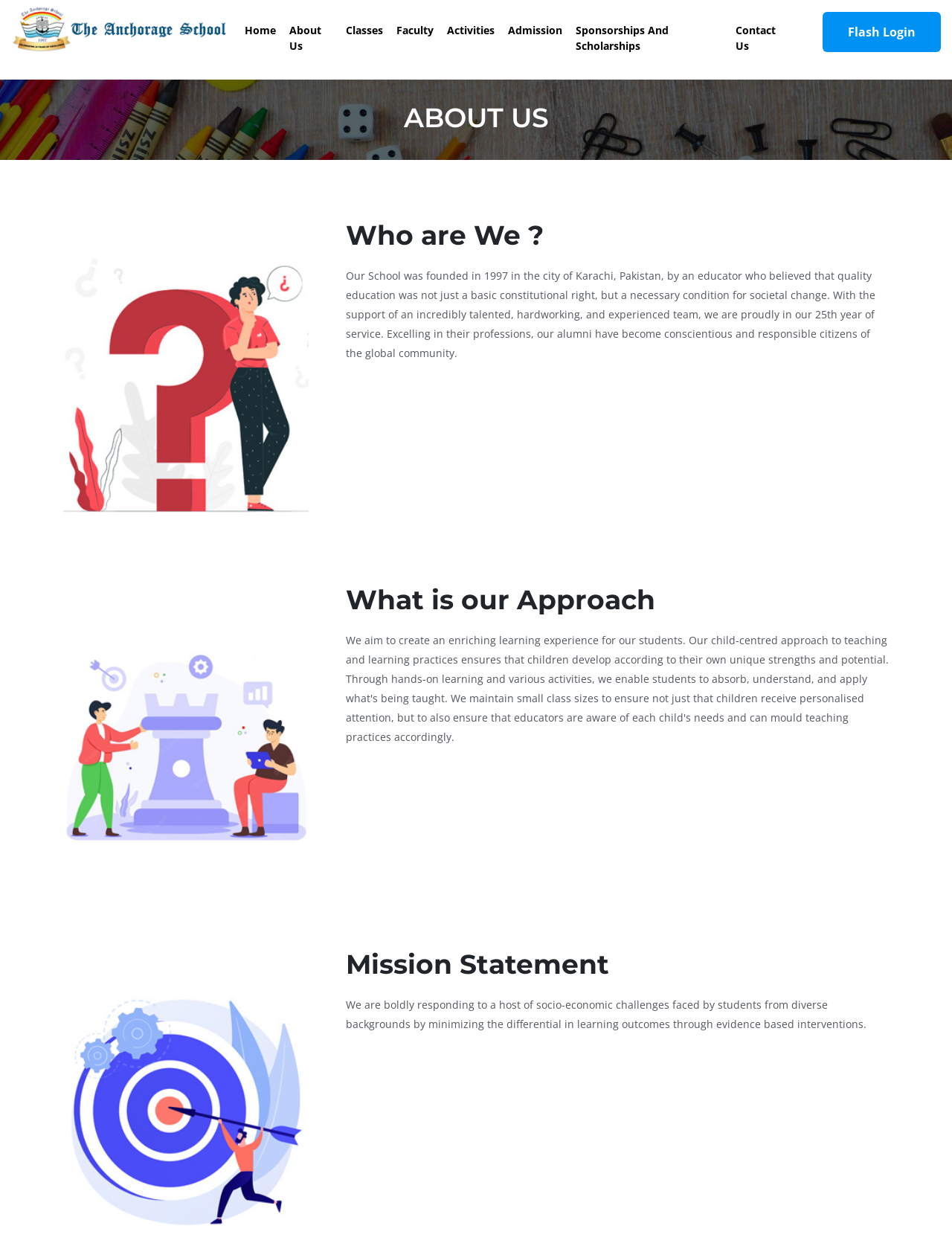Locate the bounding box coordinates of the clickable area needed to fulfill the instruction: "go to home page".

[0.25, 0.0, 0.297, 0.048]